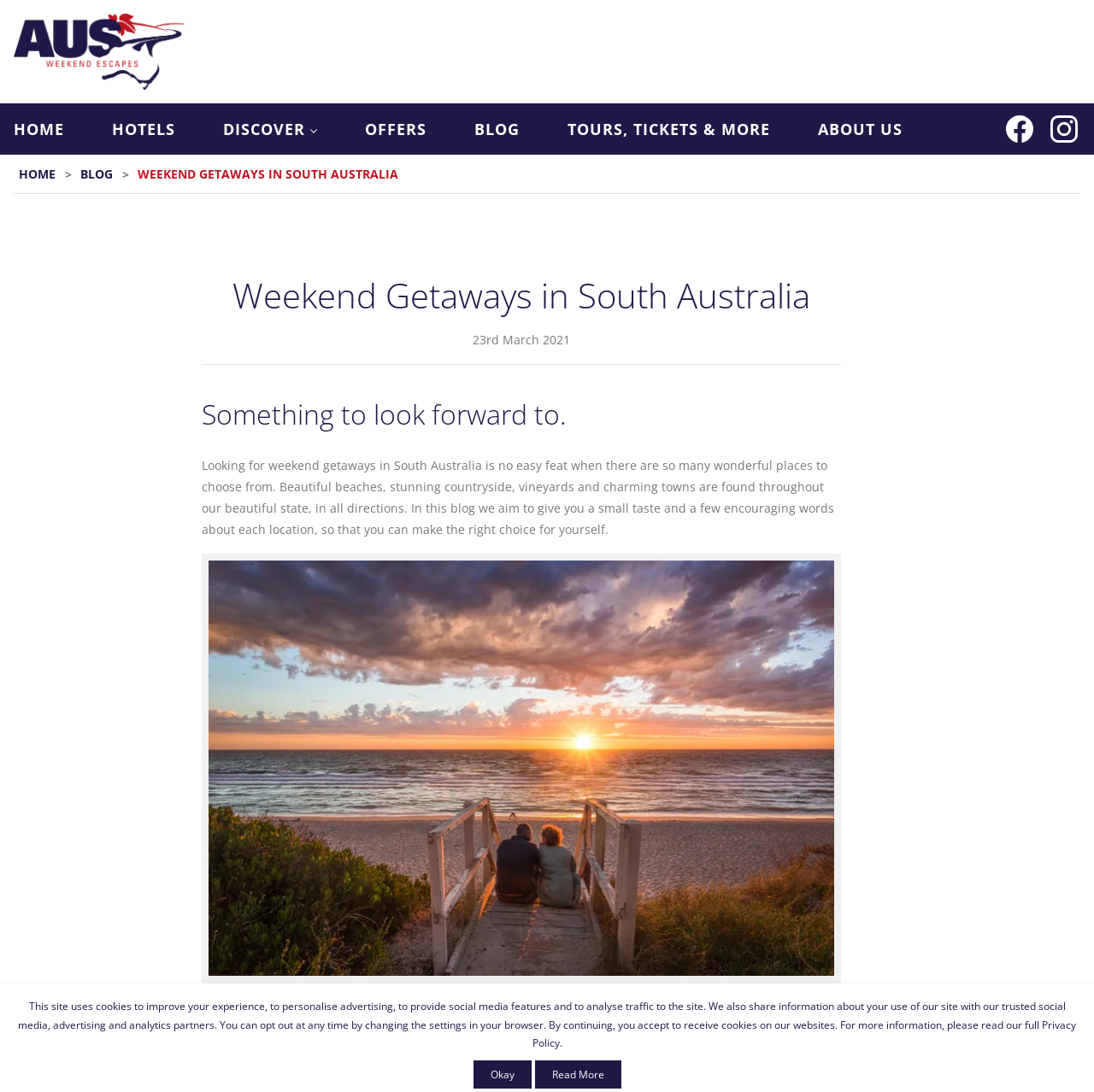From the image, can you give a detailed response to the question below:
What is the theme of the image with the caption 'Pic credit: SATC / Henley Beach'?

The image with the caption 'Pic credit: SATC / Henley Beach' is described as 'sunset in Adelaide', indicating that the theme of the image is a sunset in Adelaide.